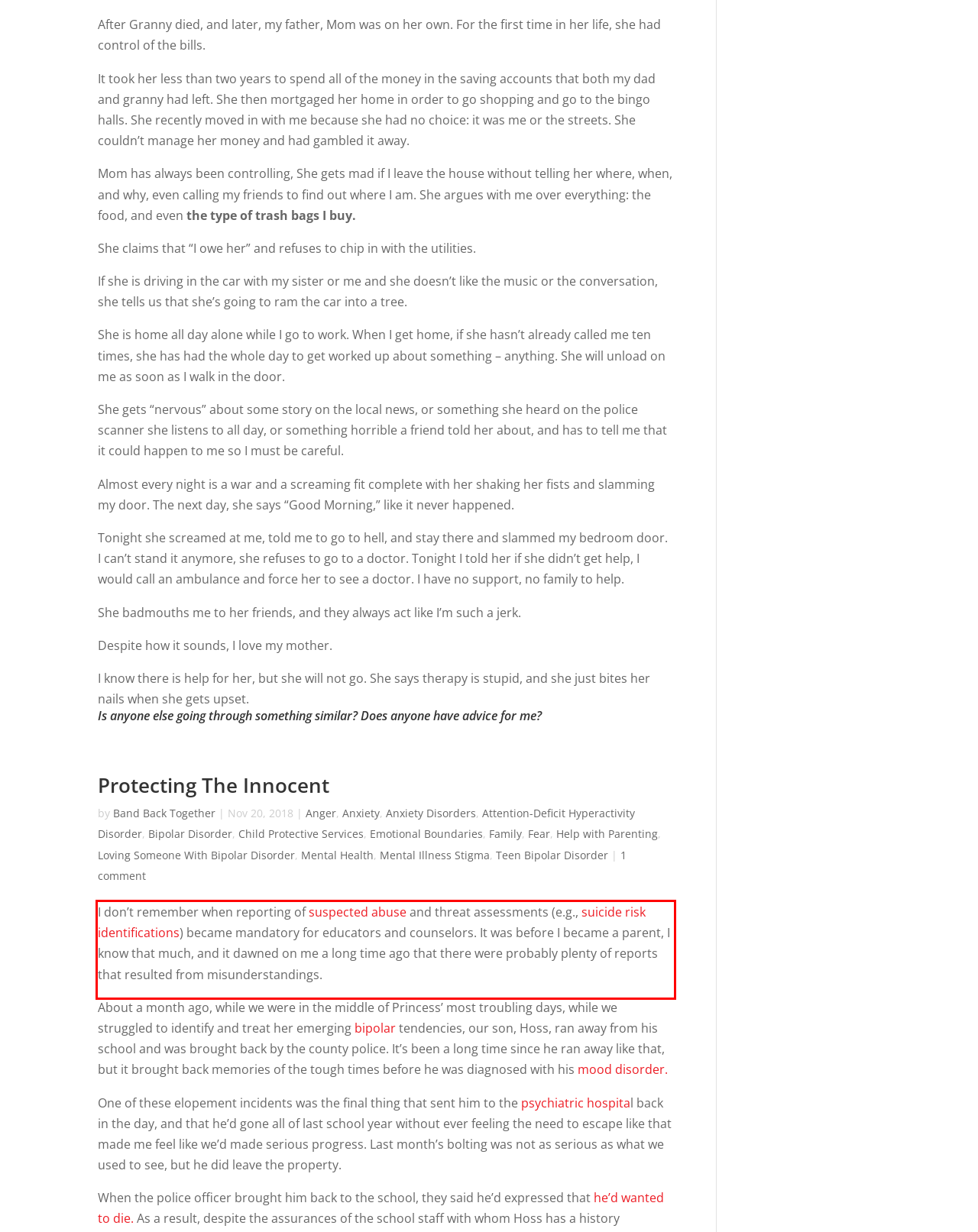Given the screenshot of the webpage, identify the red bounding box, and recognize the text content inside that red bounding box.

I don’t remember when reporting of suspected abuse and threat assessments (e.g., suicide risk identifications) became mandatory for educators and counselors. It was before I became a parent, I know that much, and it dawned on me a long time ago that there were probably plenty of reports that resulted from misunderstandings.